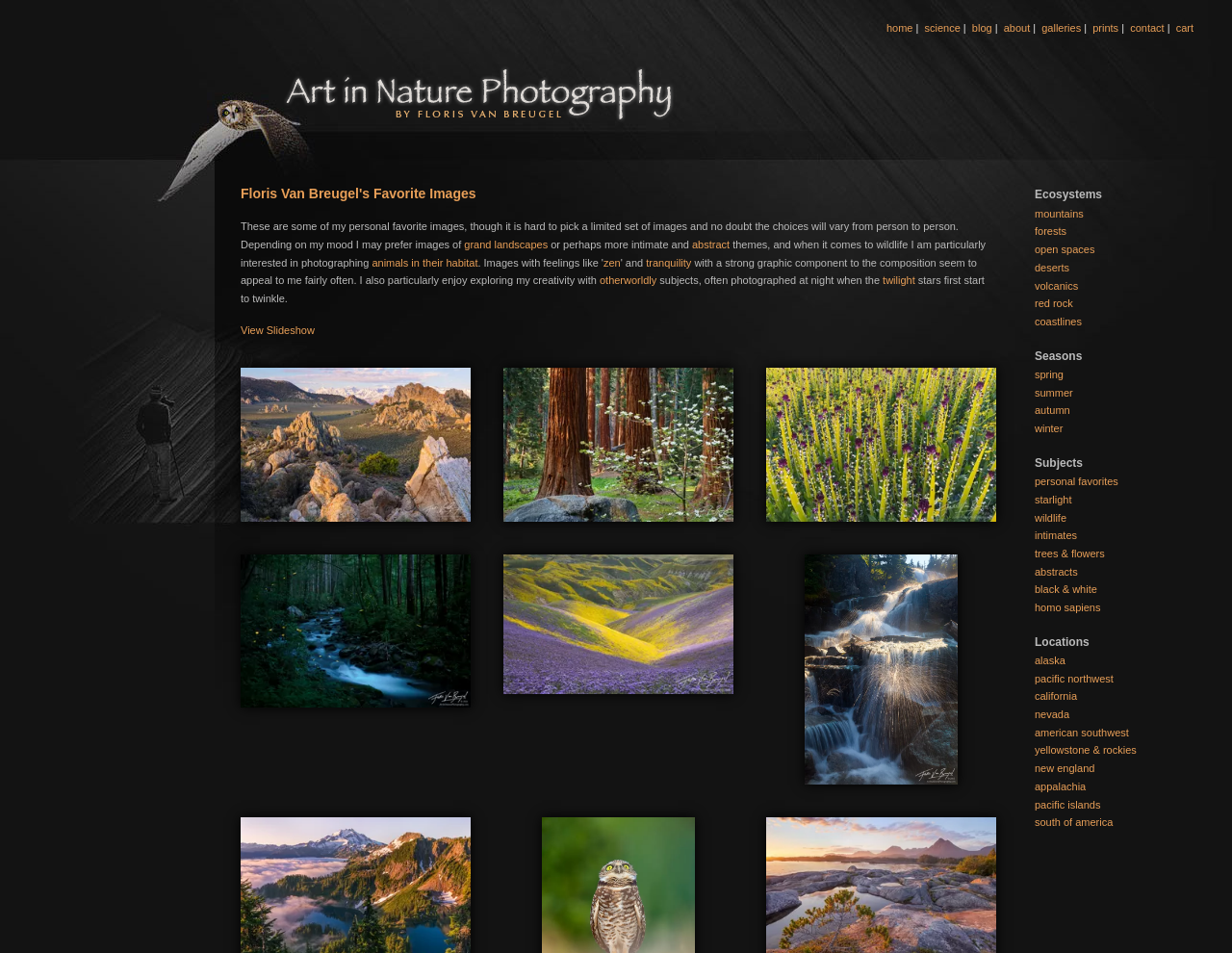Produce an extensive caption that describes everything on the webpage.

This webpage is dedicated to Floris van Breugel's favorite nature photographs. At the top, there is a navigation menu with links to various sections, including "home", "science", "blog", "about", "galleries", "prints", "contact", and "cart". Below the navigation menu, there is a heading that reads "Floris Van Breugel's Favorite Images".

The main content of the webpage is divided into two sections. On the left side, there is a paragraph of text that describes the photographer's personal favorite images, which vary depending on their mood. The text includes links to specific themes, such as "grand landscapes", "abstract", "animals in their habitat", and "otherworldly". Below the text, there is a link to "View Slideshow".

On the right side, there are six figures, each containing a link to a specific image, such as "Inyo Rising", "Life Among Giants", and "Desert Candles". Each figure also contains an image of the corresponding photograph.

At the bottom of the webpage, there are three sections: "Ecosystems", "Seasons", and "Subjects". Each section contains a list of links to specific categories, such as "mountains", "forests", "open spaces", "spring", "summer", "autumn", and "winter". There are also links to "personal favorites", "starlight", "wildlife", and other subjects.

Overall, the webpage is a showcase of Floris van Breugel's favorite nature photographs, with links to various categories and themes.